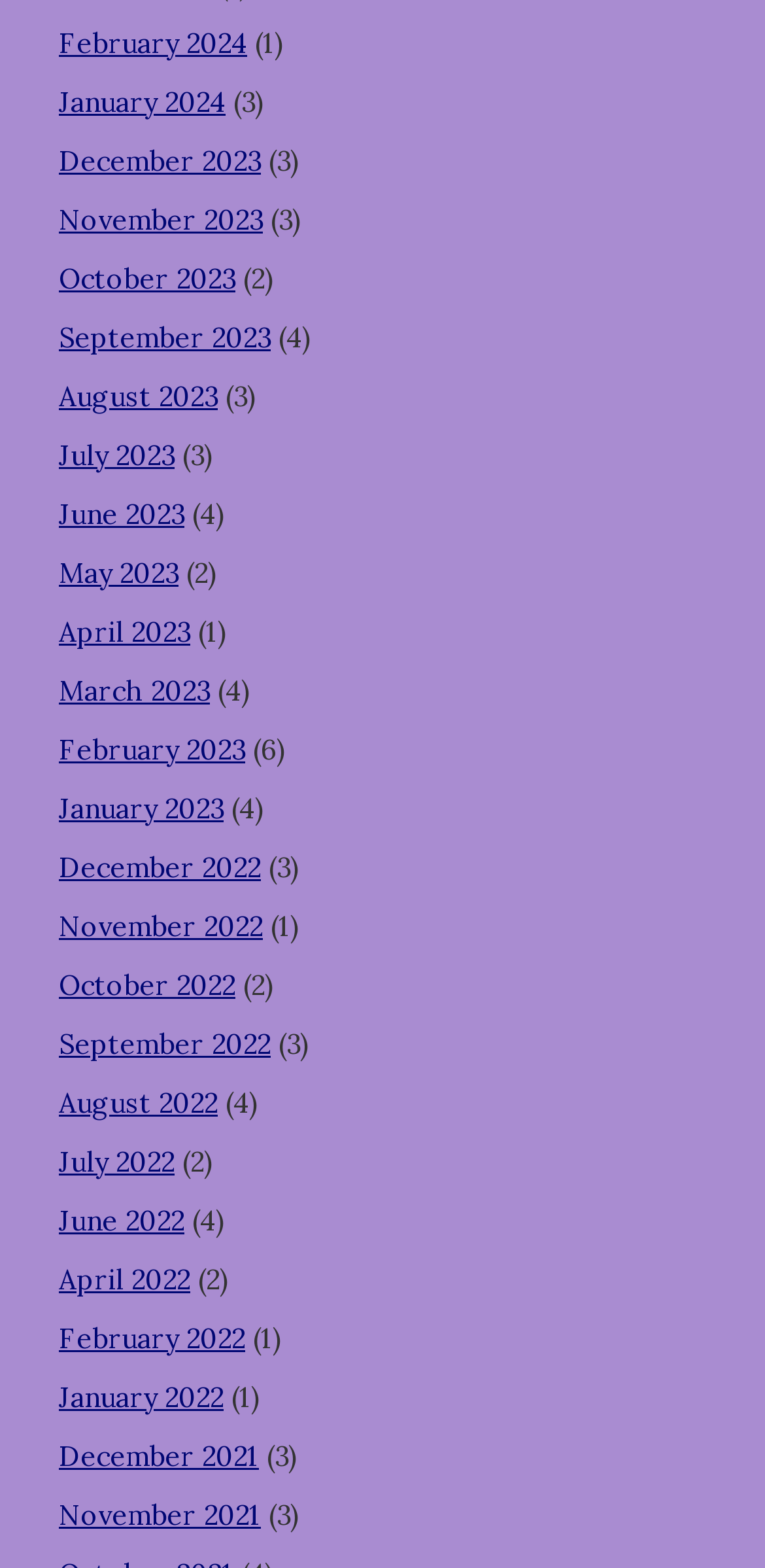Please use the details from the image to answer the following question comprehensively:
How many links are there for the year 2023?

I counted the number of links that correspond to the year 2023 by examining the links on the webpage. I found 12 links with the year 2023 in their text, indicating that there are 12 links for the year 2023.